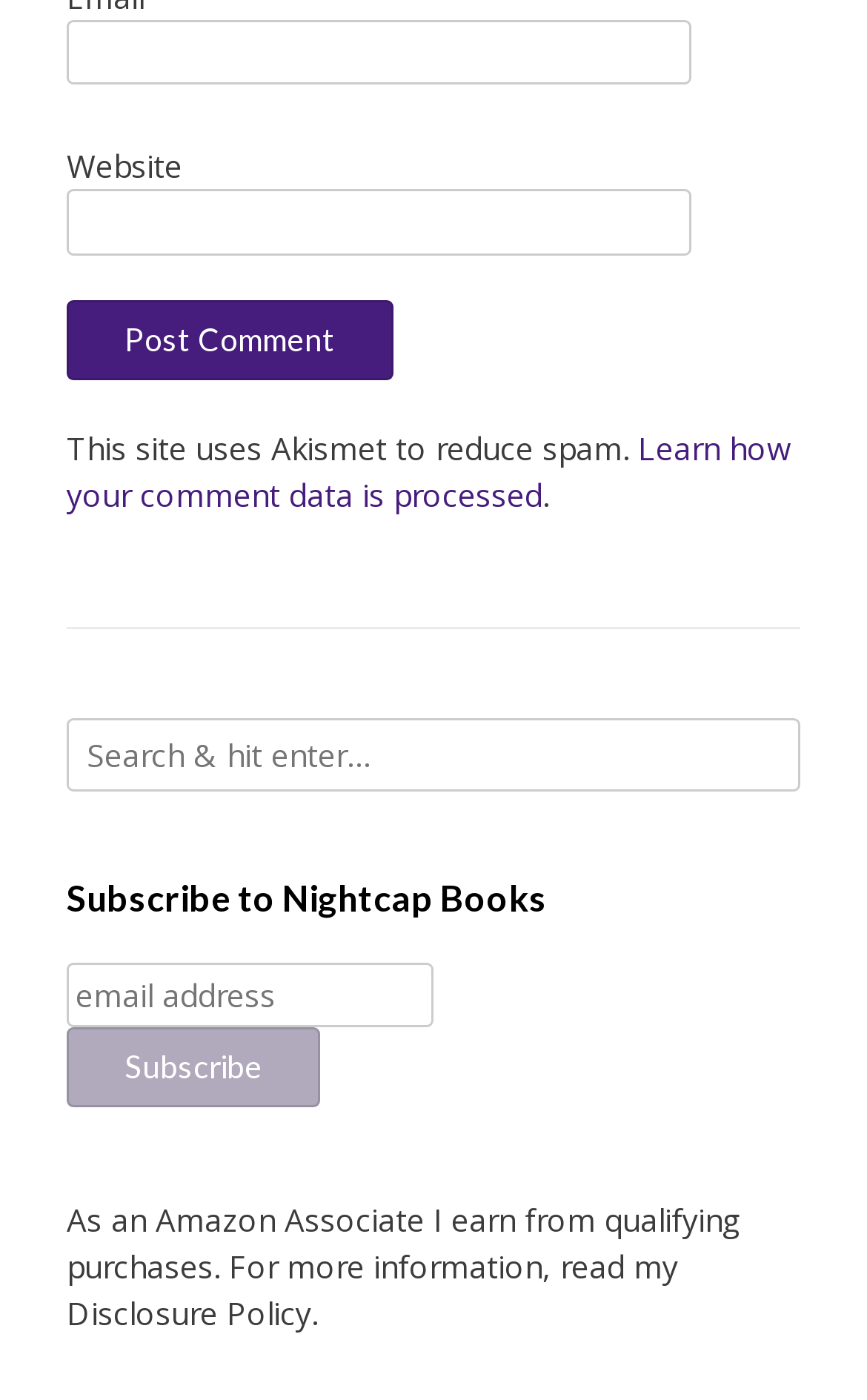What is the policy mentioned at the bottom of the webpage?
Based on the content of the image, thoroughly explain and answer the question.

The link 'Disclosure Policy' is located at the bottom of the webpage, next to the text 'For more information, read my', indicating that it is a policy related to the website's disclosure of information.